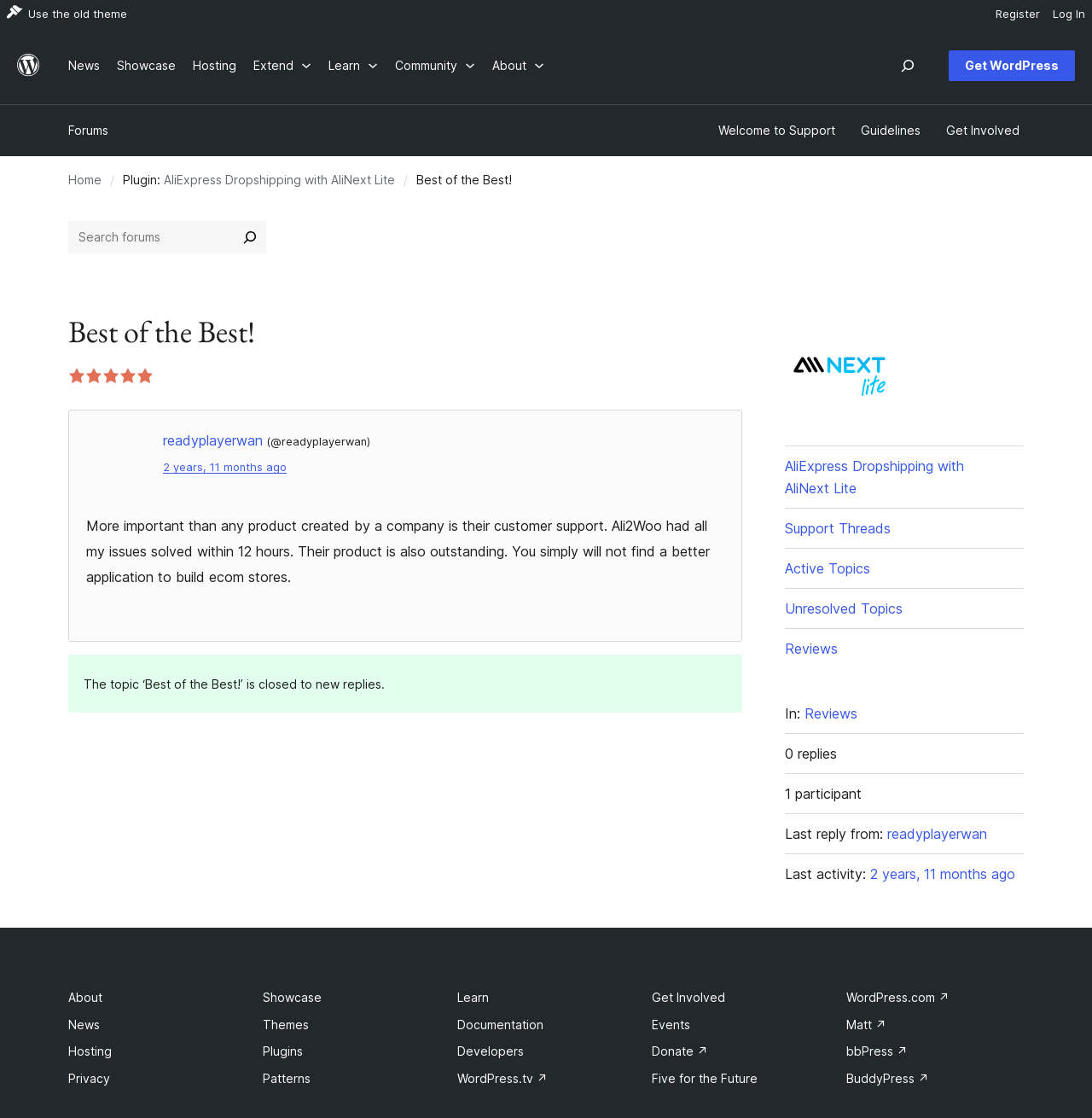Please provide the bounding box coordinates for the element that needs to be clicked to perform the following instruction: "Go to the 'SCIENCE' section". The coordinates should be given as four float numbers between 0 and 1, i.e., [left, top, right, bottom].

None